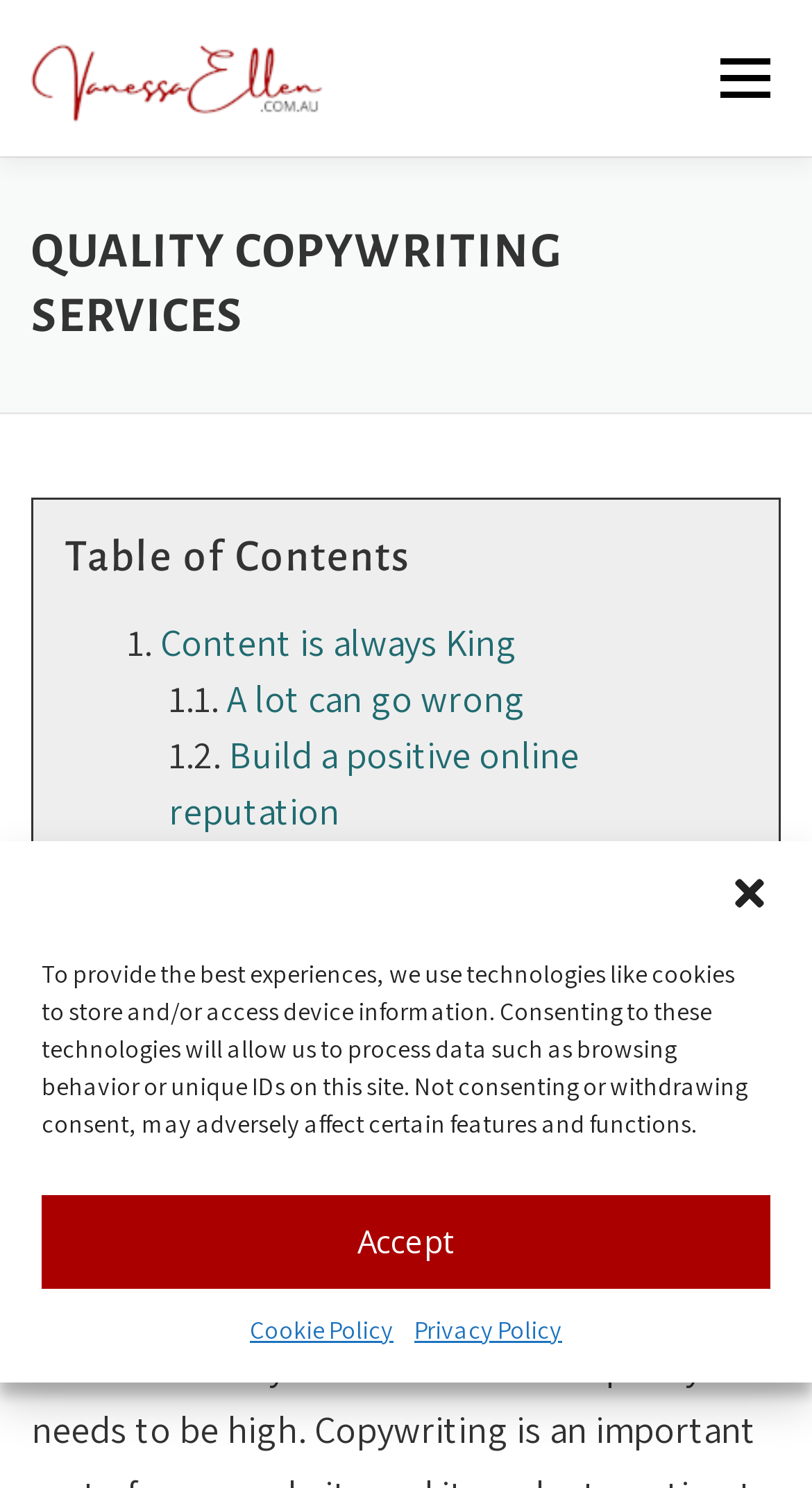What is the purpose of the 'Cookie Policy' link?
Please interpret the details in the image and answer the question thoroughly.

The 'Cookie Policy' link is likely to provide information on how the website uses cookies and what kind of data is collected. This link is located in the cookie consent dialog, which suggests that it is related to the website's cookie usage policy.